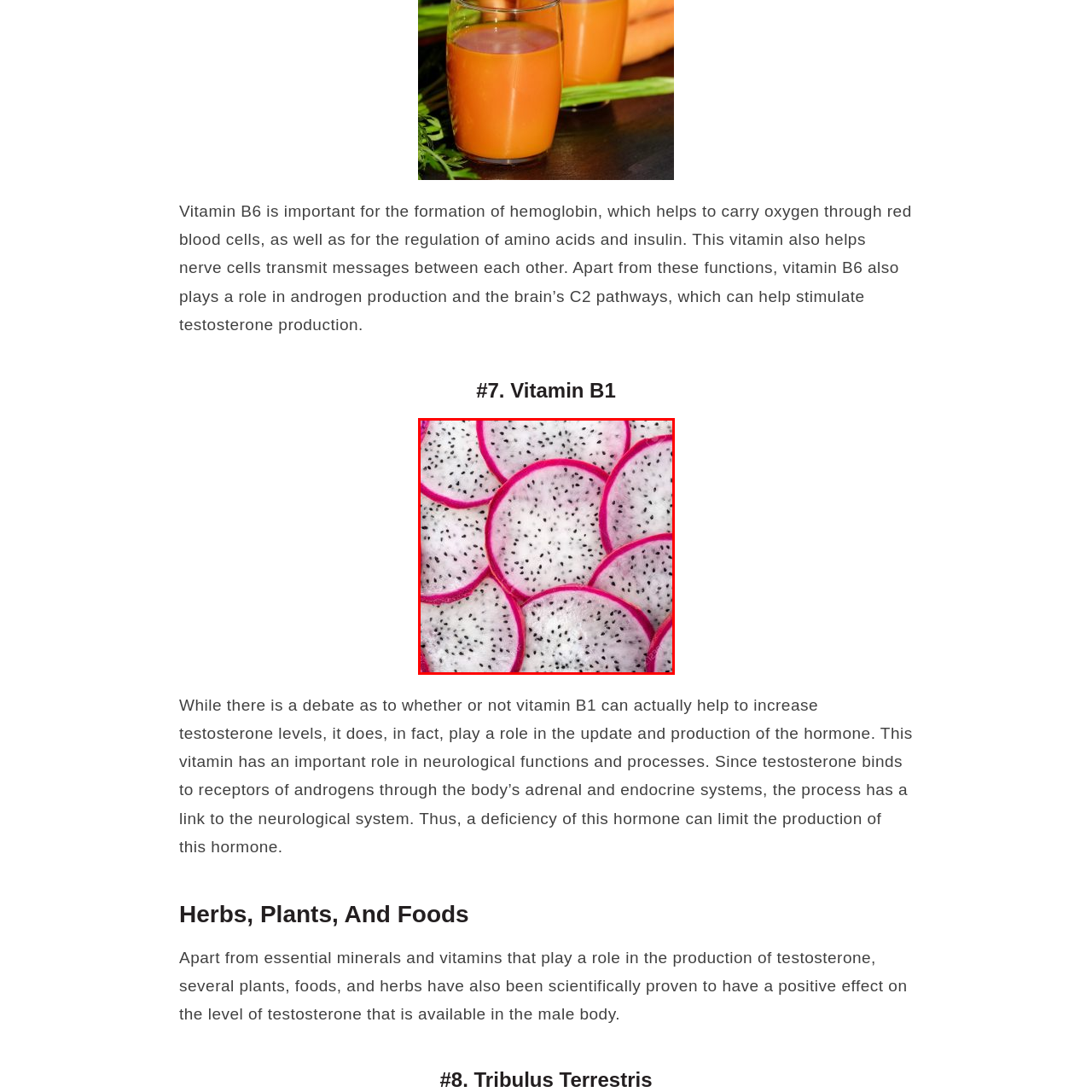What is the fruit rich in?
Observe the image inside the red bounding box and give a concise answer using a single word or phrase.

Vitamins and nutrients